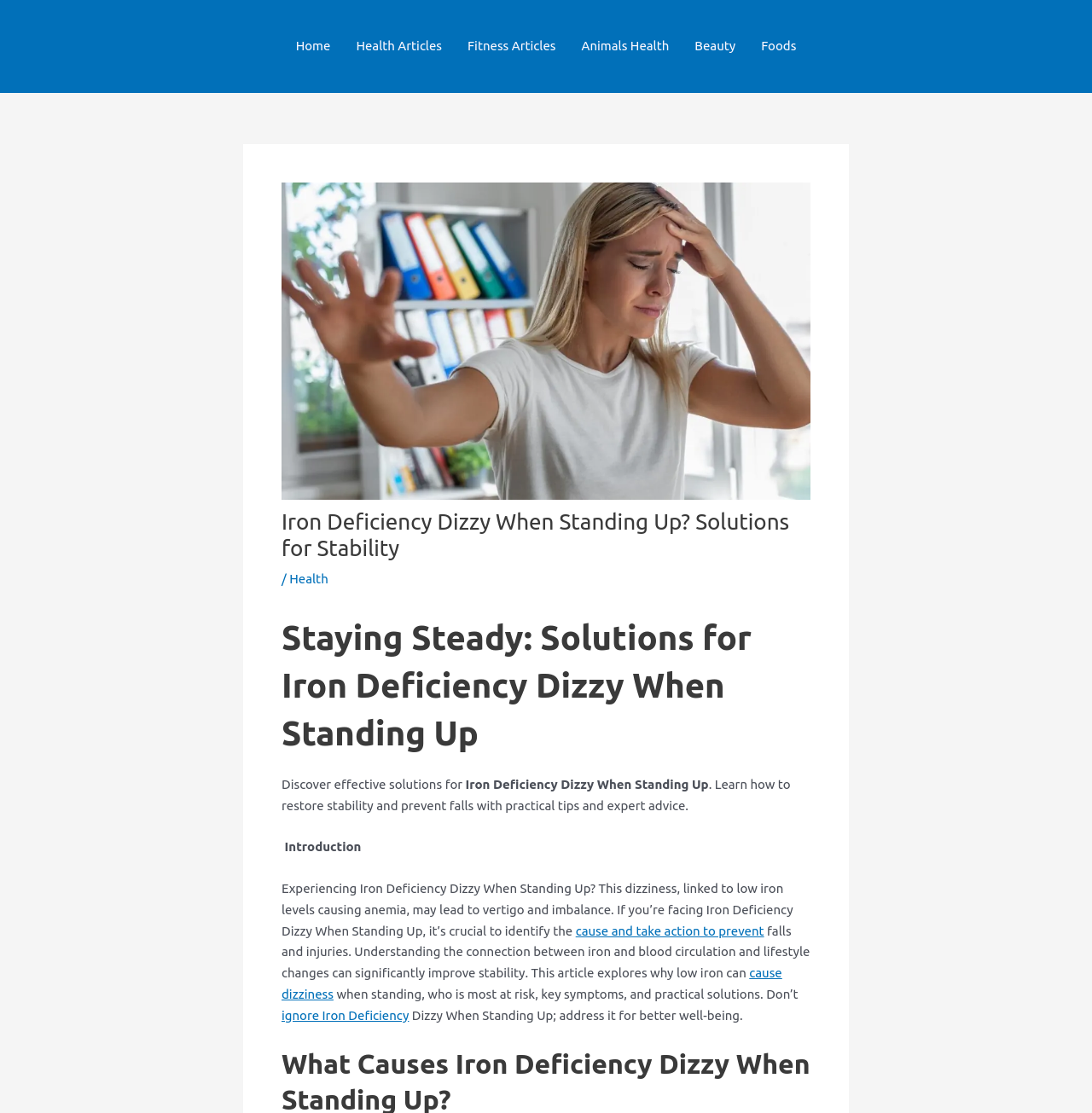Locate the bounding box coordinates of the clickable region necessary to complete the following instruction: "Go to Home". Provide the coordinates in the format of four float numbers between 0 and 1, i.e., [left, top, right, bottom].

[0.259, 0.032, 0.314, 0.051]